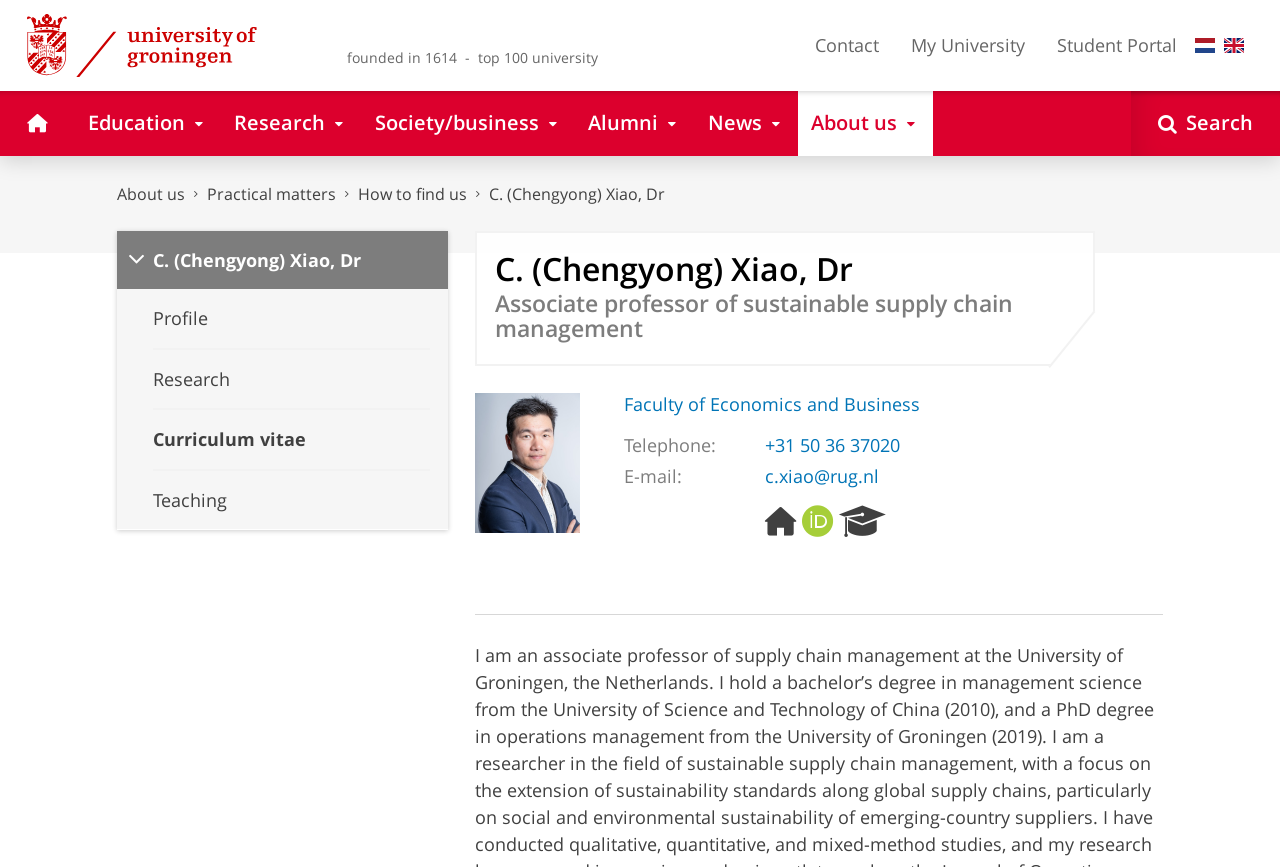Please provide a one-word or phrase answer to the question: 
What is the faculty of C. (Chengyong) Xiao, Dr?

Faculty of Economics and Business